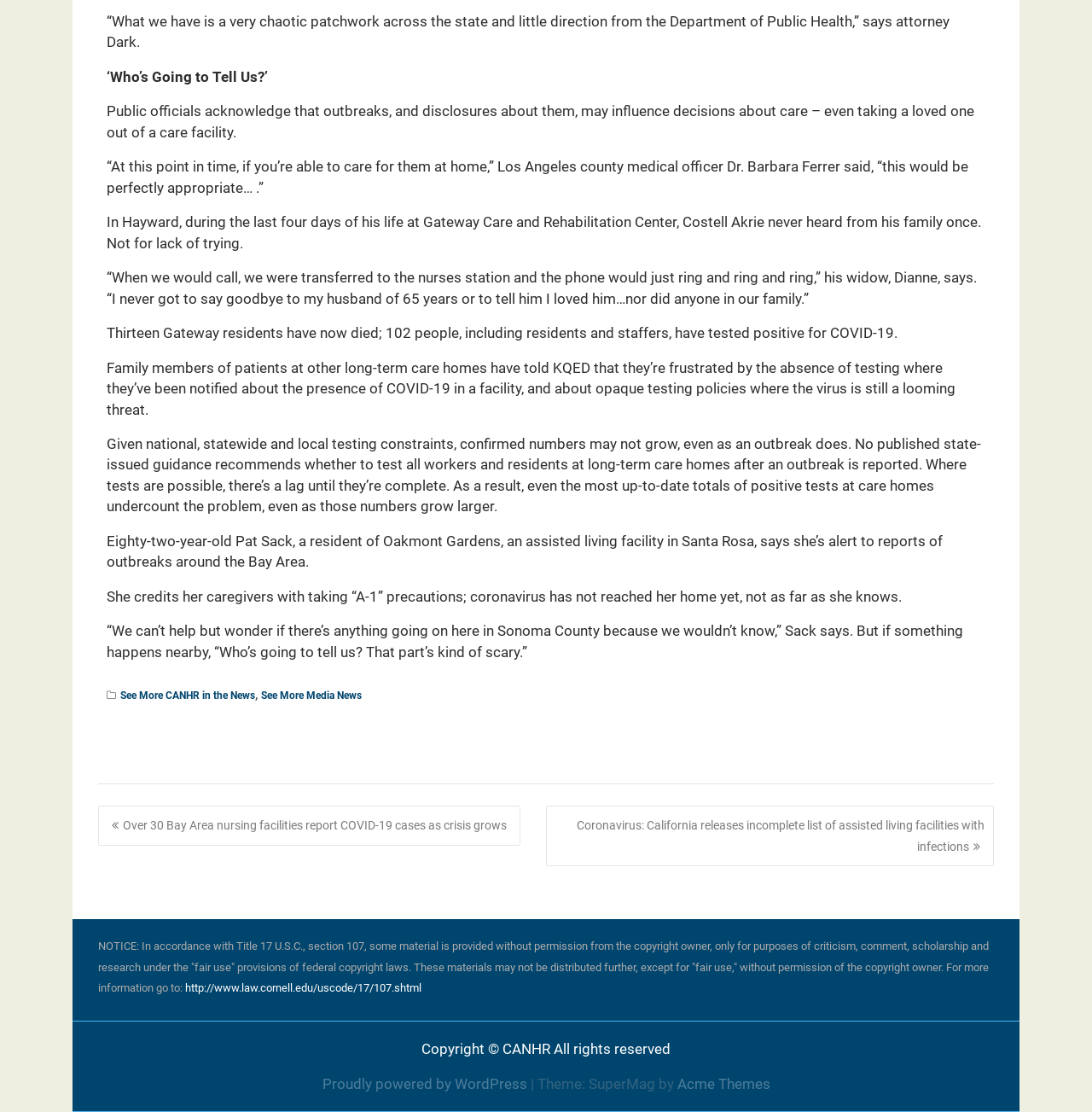Answer briefly with one word or phrase:
How many years was Costell Akrie married to his wife Dianne?

65 years